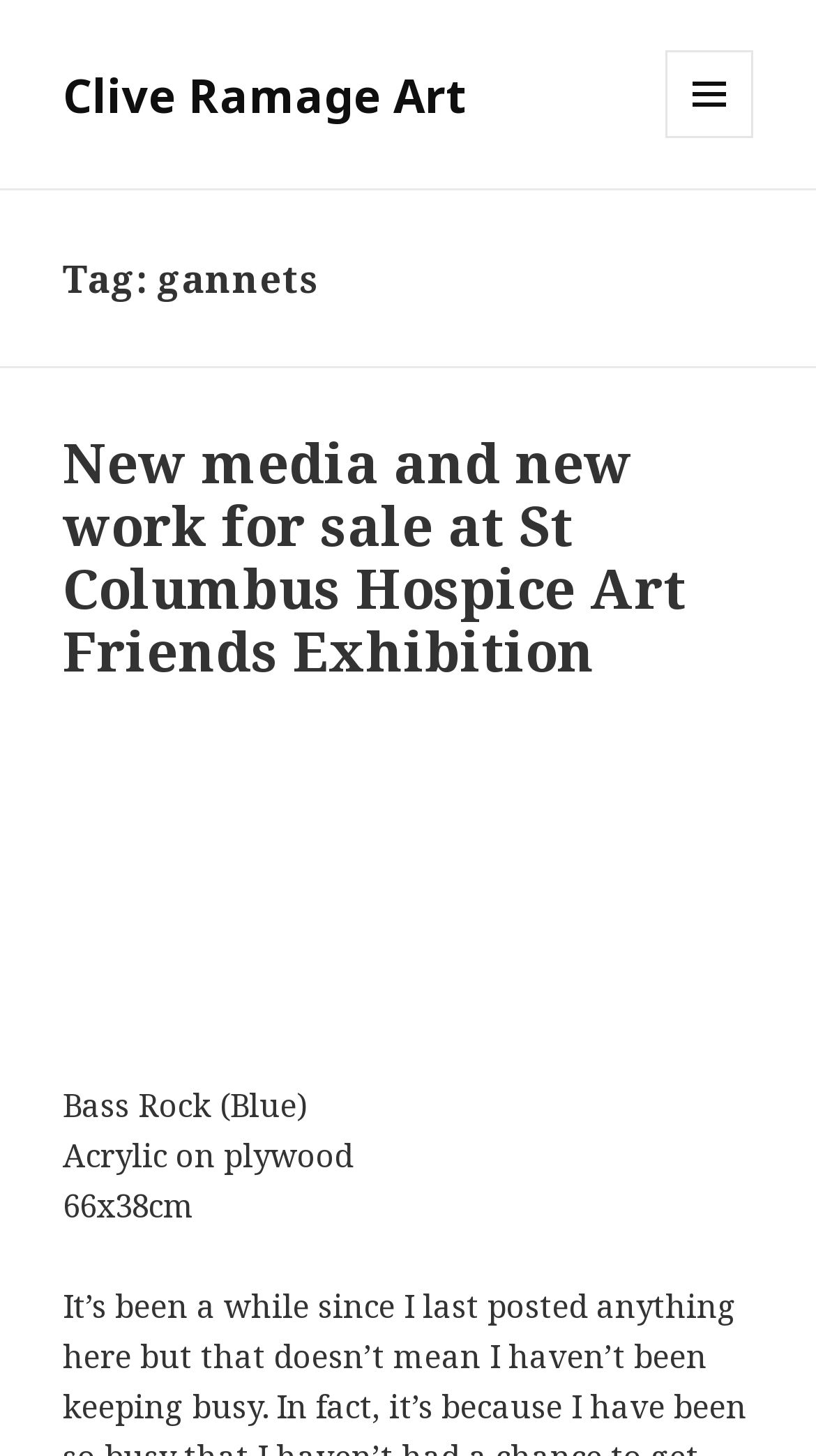What is the title of the artwork?
Please provide a single word or phrase as your answer based on the image.

Bass Rock (Blue)